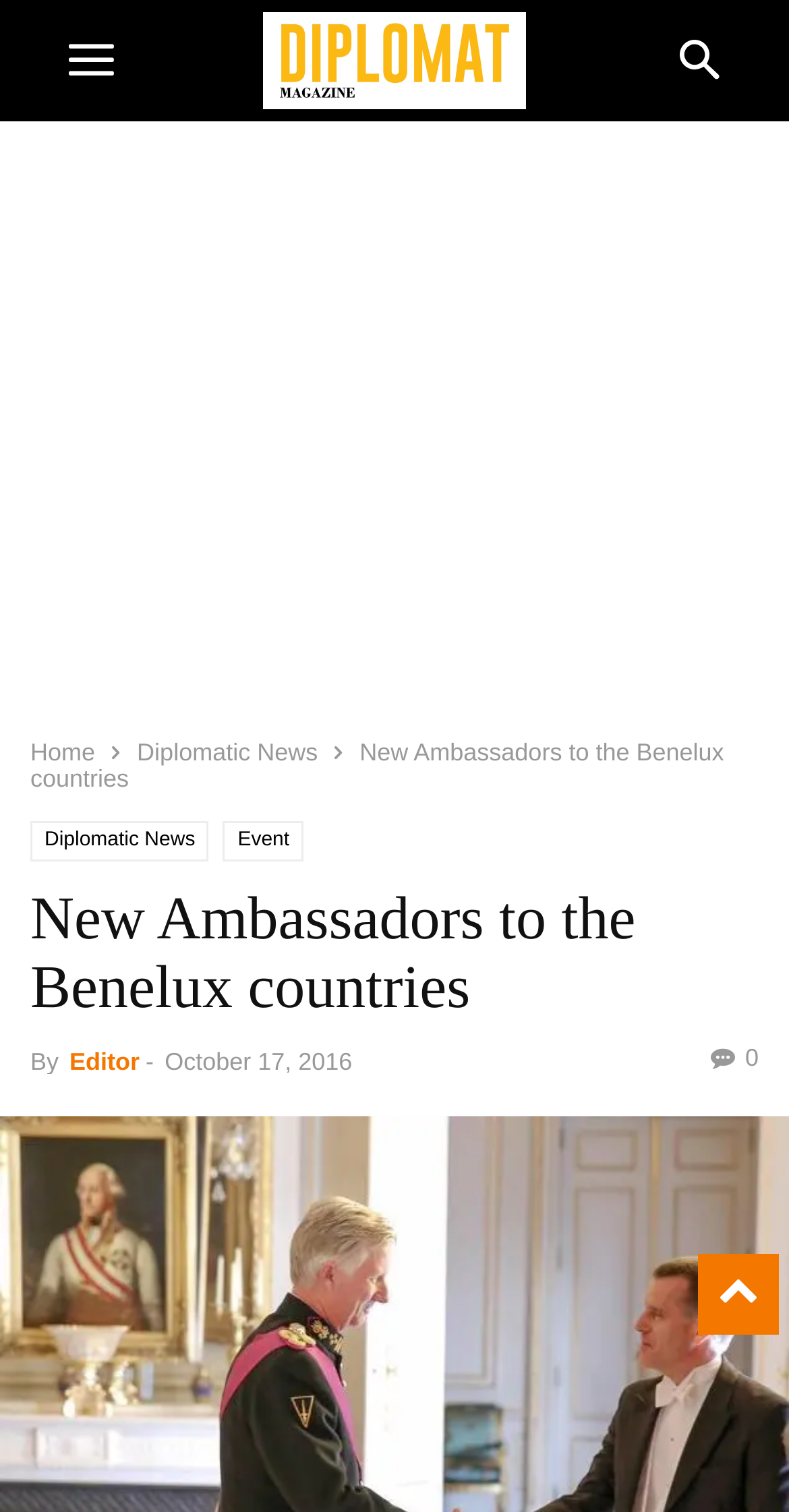Please identify the bounding box coordinates of the element on the webpage that should be clicked to follow this instruction: "read the article by editor". The bounding box coordinates should be given as four float numbers between 0 and 1, formatted as [left, top, right, bottom].

[0.088, 0.693, 0.177, 0.712]